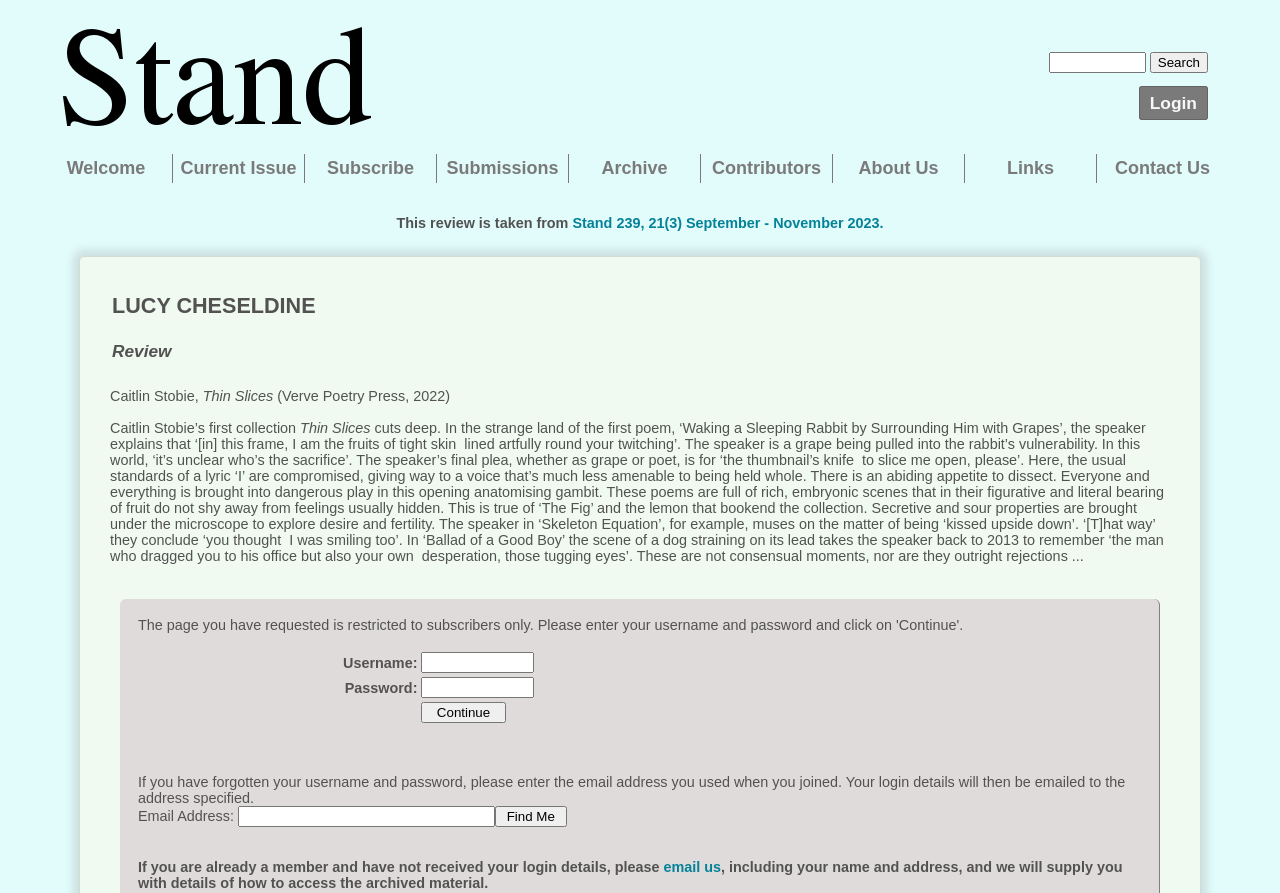What is the name of the magazine? Using the information from the screenshot, answer with a single word or phrase.

Stand Magazine